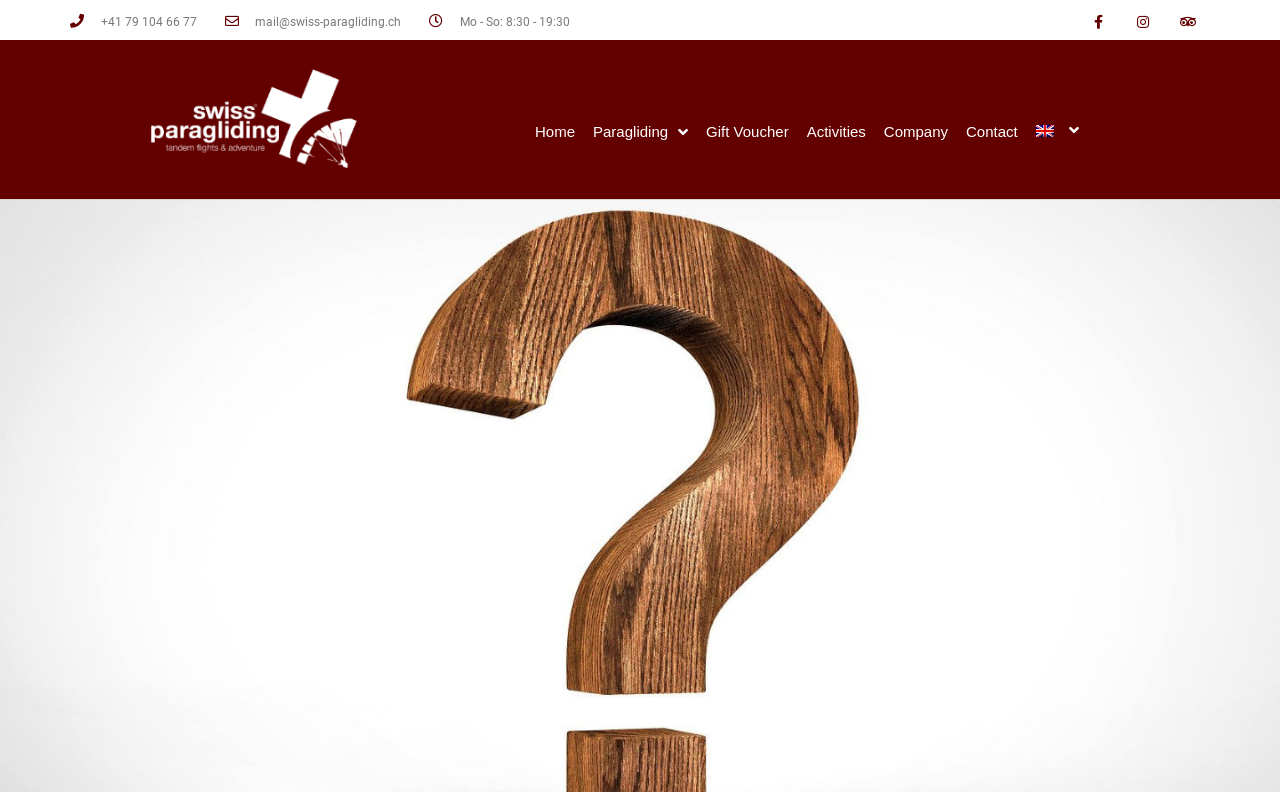Give a detailed account of the webpage's layout and content.

The webpage appears to be the FAQ section of the Swiss Paragliding & Adventure website. At the top left, there is a phone number "+41 79 104 66 77" and an email address "mail@swiss-paragliding.ch" next to it. Below these, there is a text stating the business hours "Mo - So: 8:30 - 19:30". 

On the top right, there are three social media links: Facebook, Instagram, and Tripadvisor, each represented by an icon. 

Below the social media links, there is a logo of Swiss Paragliding & Adventure, which is an image, accompanied by a link to the homepage. 

The main navigation menu is located below the logo, consisting of six links: Home, Paragliding, Gift Voucher, Activities, Company, and Contact. The Paragliding and English links have dropdown menus. 

The main content of the page starts with a question "Do I need previous knowledge?" and answers that as a passenger, no prior knowledge is needed, and necessary instructions will be provided for takeoff, flight, and landing.